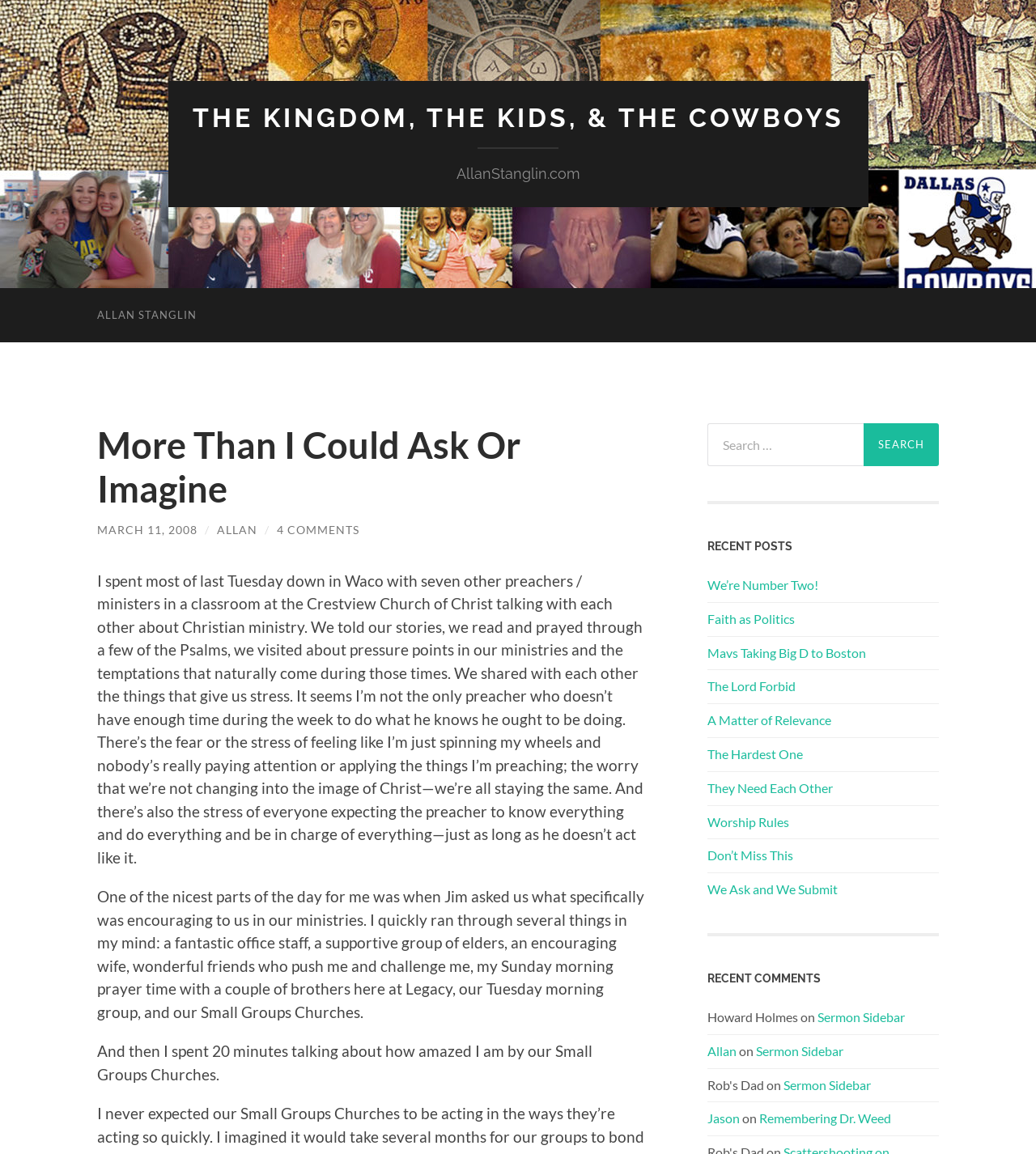Provide a thorough summary of the webpage.

This webpage appears to be a personal blog or journal, with a focus on Christian ministry and spirituality. At the top of the page, there is a prominent link to "THE KINGDOM, THE KIDS, & THE COWBOYS" and a smaller text "AllanStanglin.com". Below this, there is a heading "More Than I Could Ask Or Imagine" followed by a link to the date "MARCH 11, 2008" and the author's name "ALLAN".

The main content of the page is a lengthy article or journal entry, which discusses the author's experiences and reflections on Christian ministry. The text is divided into several paragraphs, with topics ranging from the author's interactions with other preachers to his thoughts on stress and encouragement in ministry.

To the right of the main content, there is a search bar with a button labeled "Search". Below this, there is a section titled "RECENT POSTS" with a list of links to other articles or blog posts, including "We’re Number Two!", "Faith as Politics", and "Worship Rules".

Further down the page, there is a section titled "RECENT COMMENTS" with a list of comments from other users, including names and links to their own blog posts or articles.